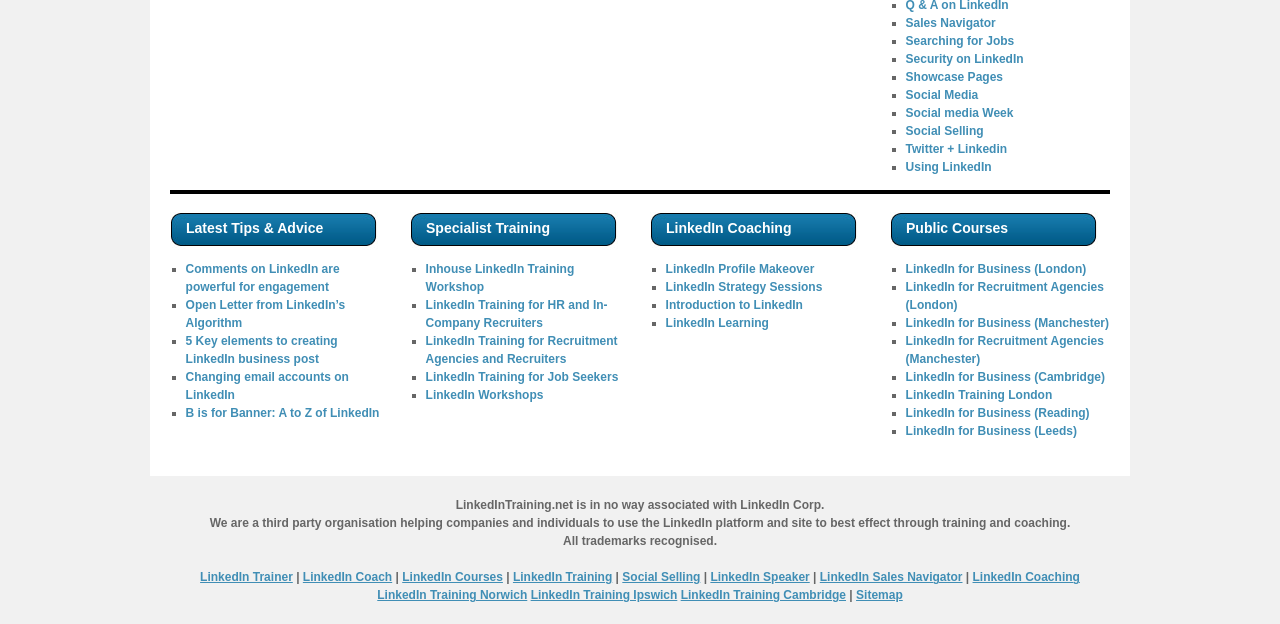Answer the question below in one word or phrase:
What services are offered by the LinkedIn Trainer?

Training and Coaching